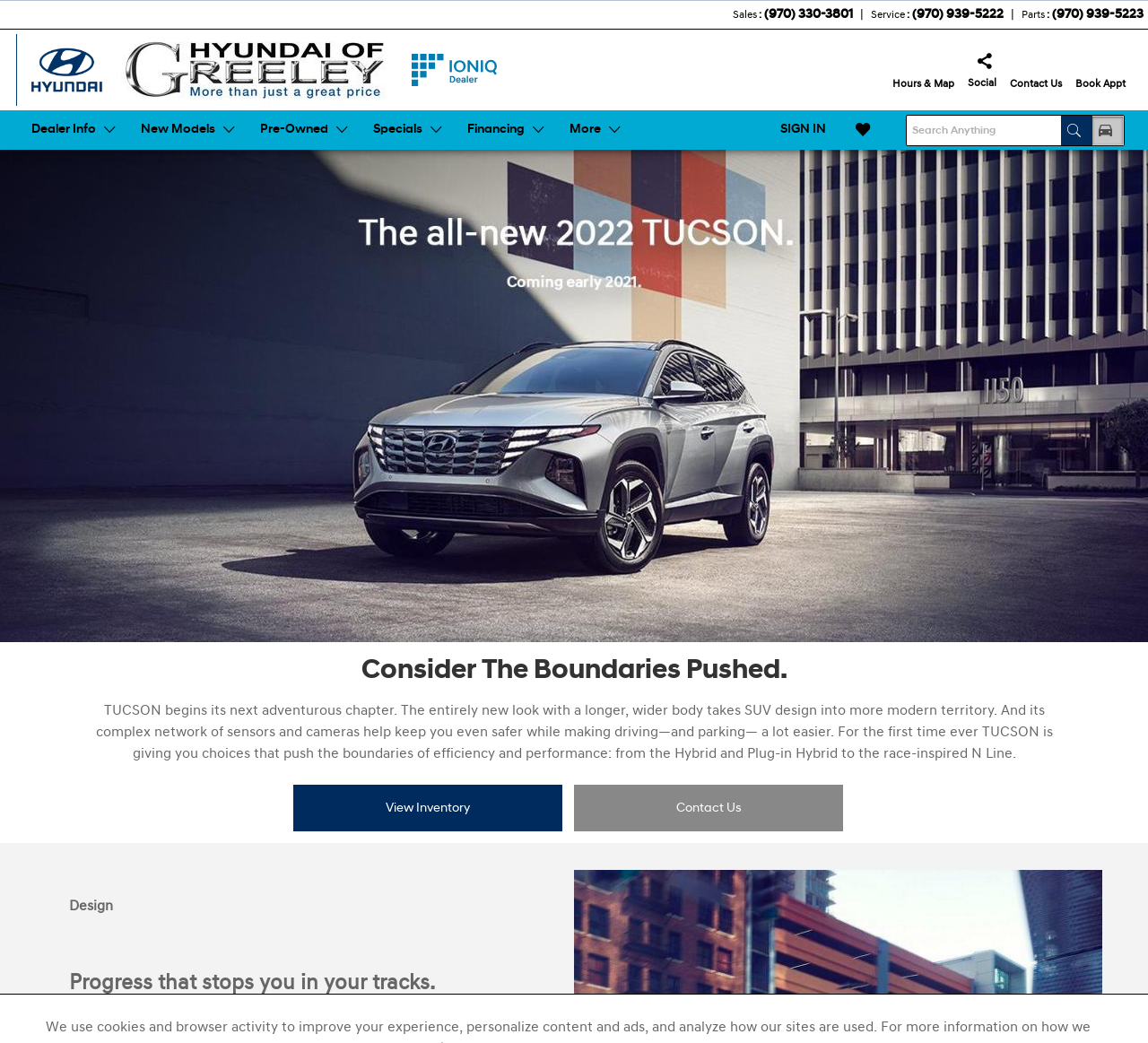Using the webpage screenshot and the element description Contact Us, determine the bounding box coordinates. Specify the coordinates in the format (top-left x, top-left y, bottom-right x, bottom-right y) with values ranging from 0 to 1.

[0.5, 0.753, 0.734, 0.797]